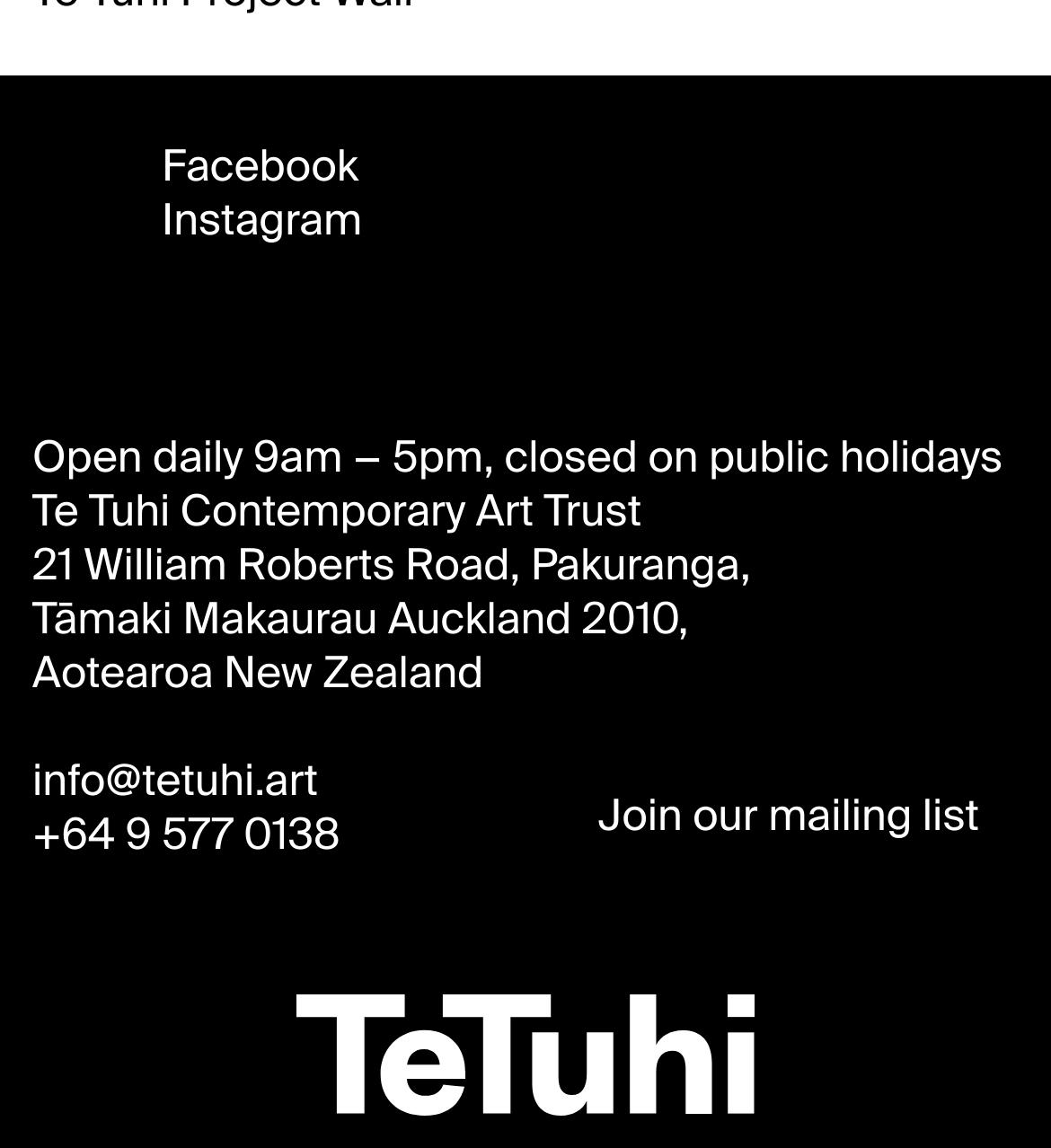Determine the bounding box coordinates for the UI element with the following description: "Instagram". The coordinates should be four float numbers between 0 and 1, represented as [left, top, right, bottom].

[0.154, 0.166, 0.345, 0.215]